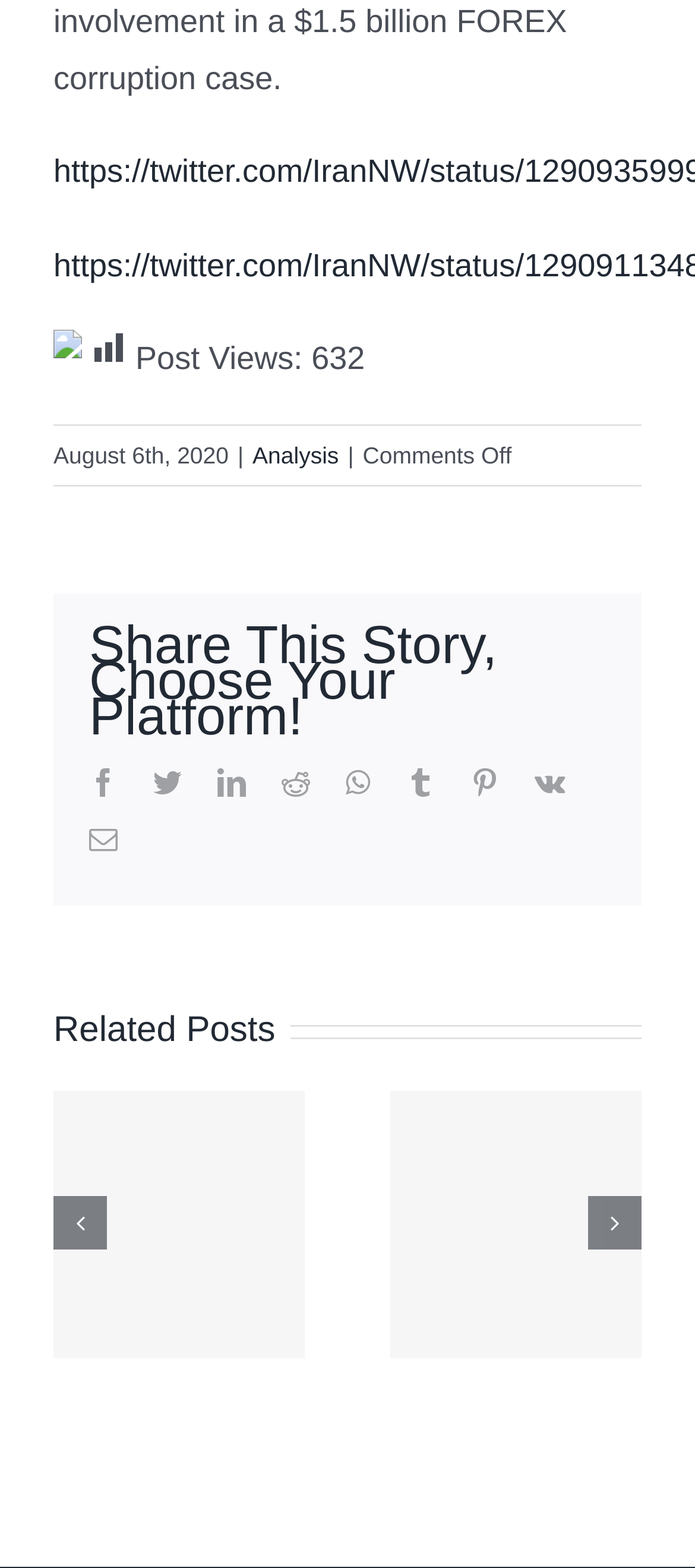Find and indicate the bounding box coordinates of the region you should select to follow the given instruction: "Read the article 'Thousands of Iranian workers strike across Iran'".

[0.734, 0.28, 0.898, 0.484]